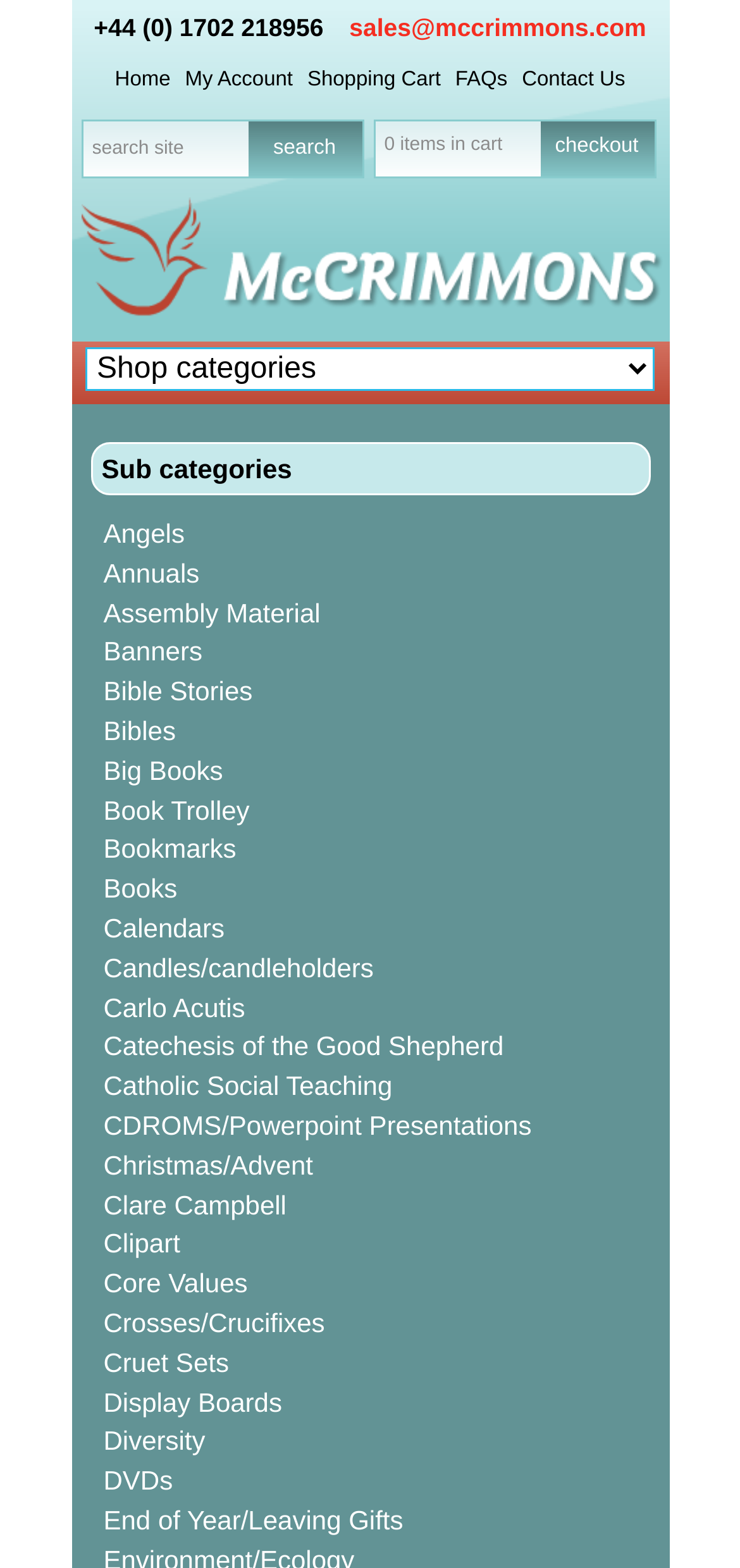Identify the bounding box coordinates of the clickable region necessary to fulfill the following instruction: "Visit the 'ARTWORKS' page". The bounding box coordinates should be four float numbers between 0 and 1, i.e., [left, top, right, bottom].

None